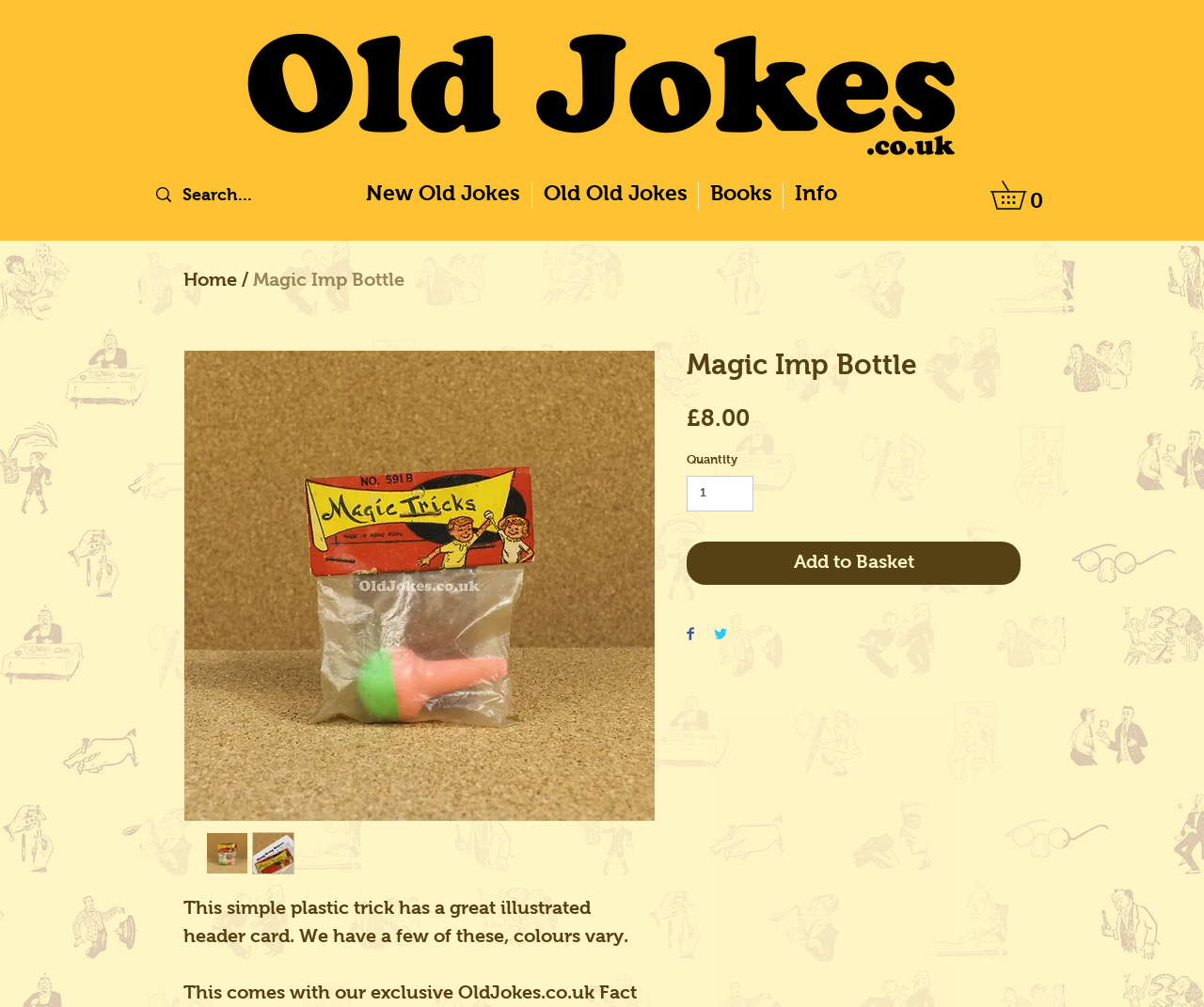Show the bounding box coordinates of the element that should be clicked to complete the task: "Add to Basket".

[0.57, 0.537, 0.848, 0.58]